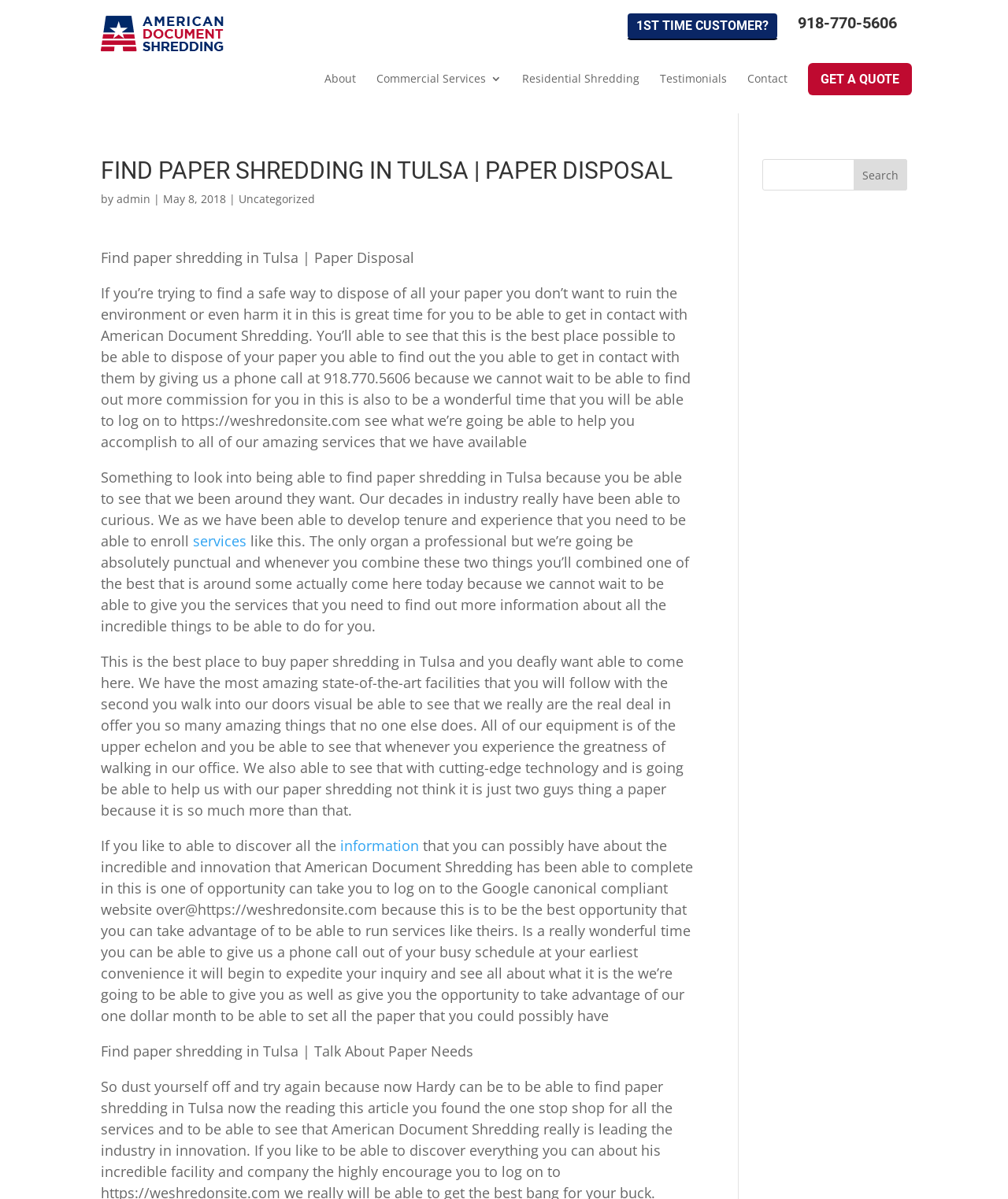Find the bounding box of the element with the following description: "Commercial Services". The coordinates must be four float numbers between 0 and 1, formatted as [left, top, right, bottom].

[0.373, 0.047, 0.498, 0.056]